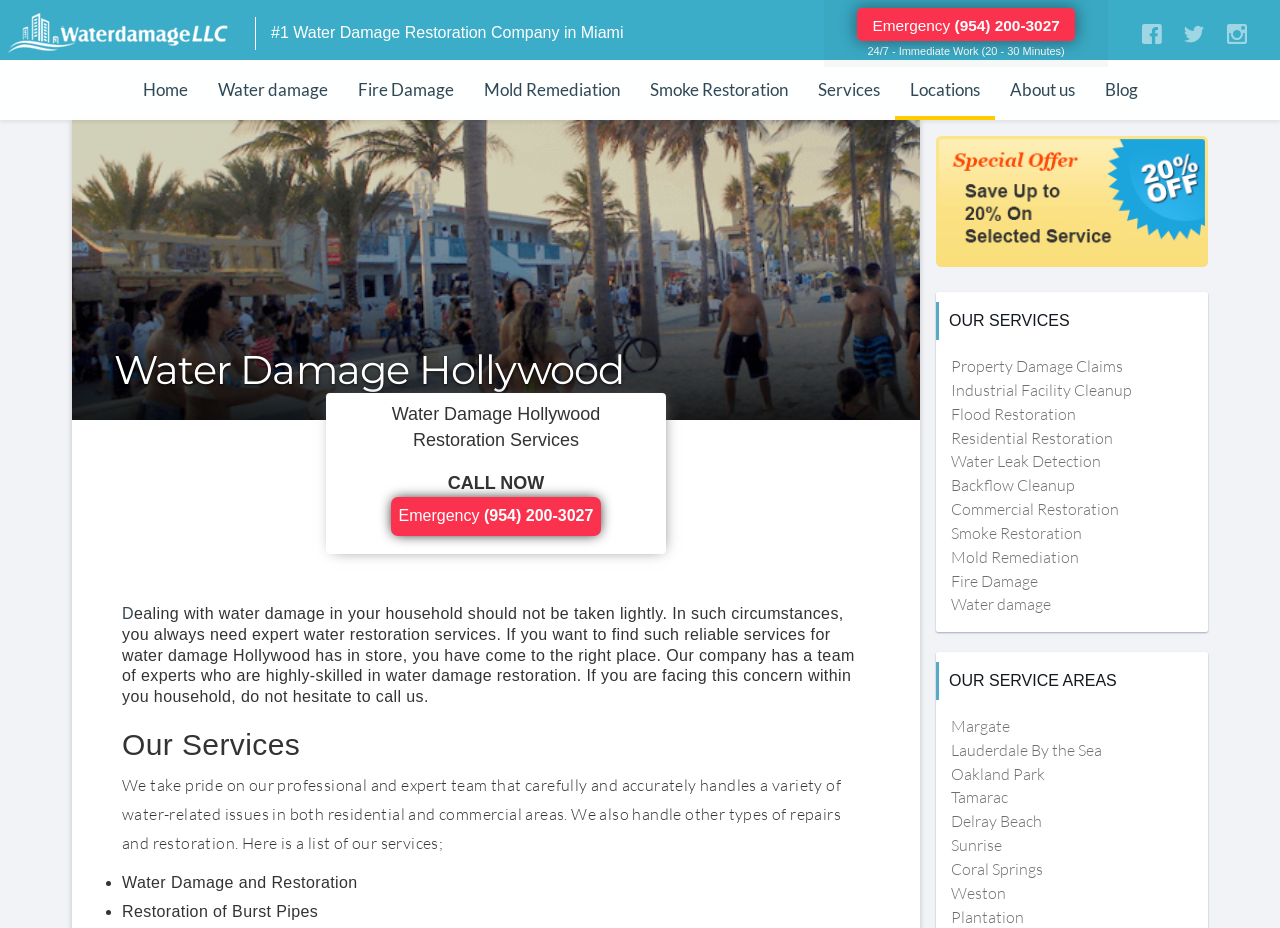Give a concise answer using one word or a phrase to the following question:
What types of services does the company offer?

Water damage, fire damage, mold remediation, etc.